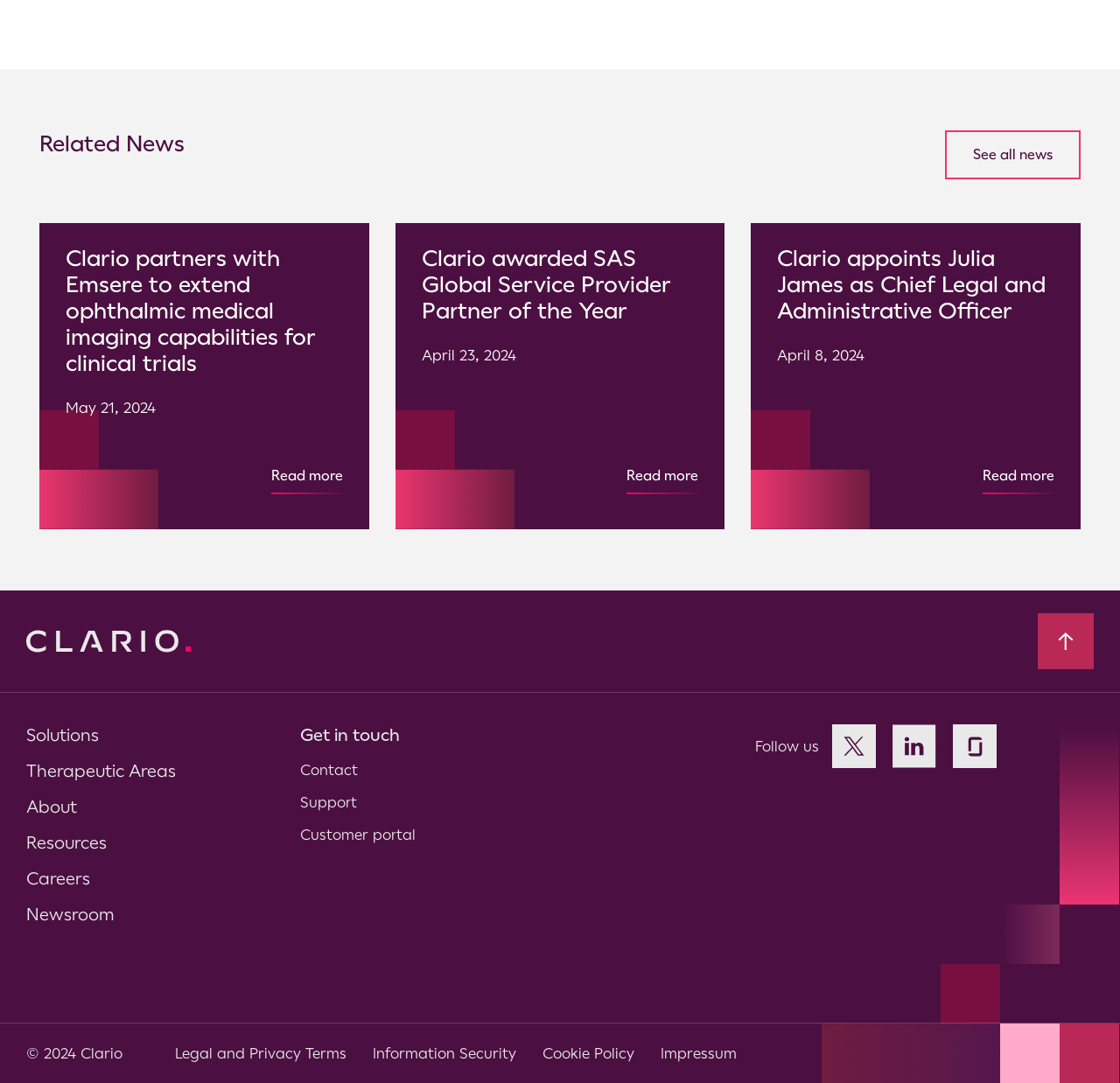Kindly determine the bounding box coordinates for the area that needs to be clicked to execute this instruction: "Go to the Newsroom".

[0.023, 0.835, 0.102, 0.854]